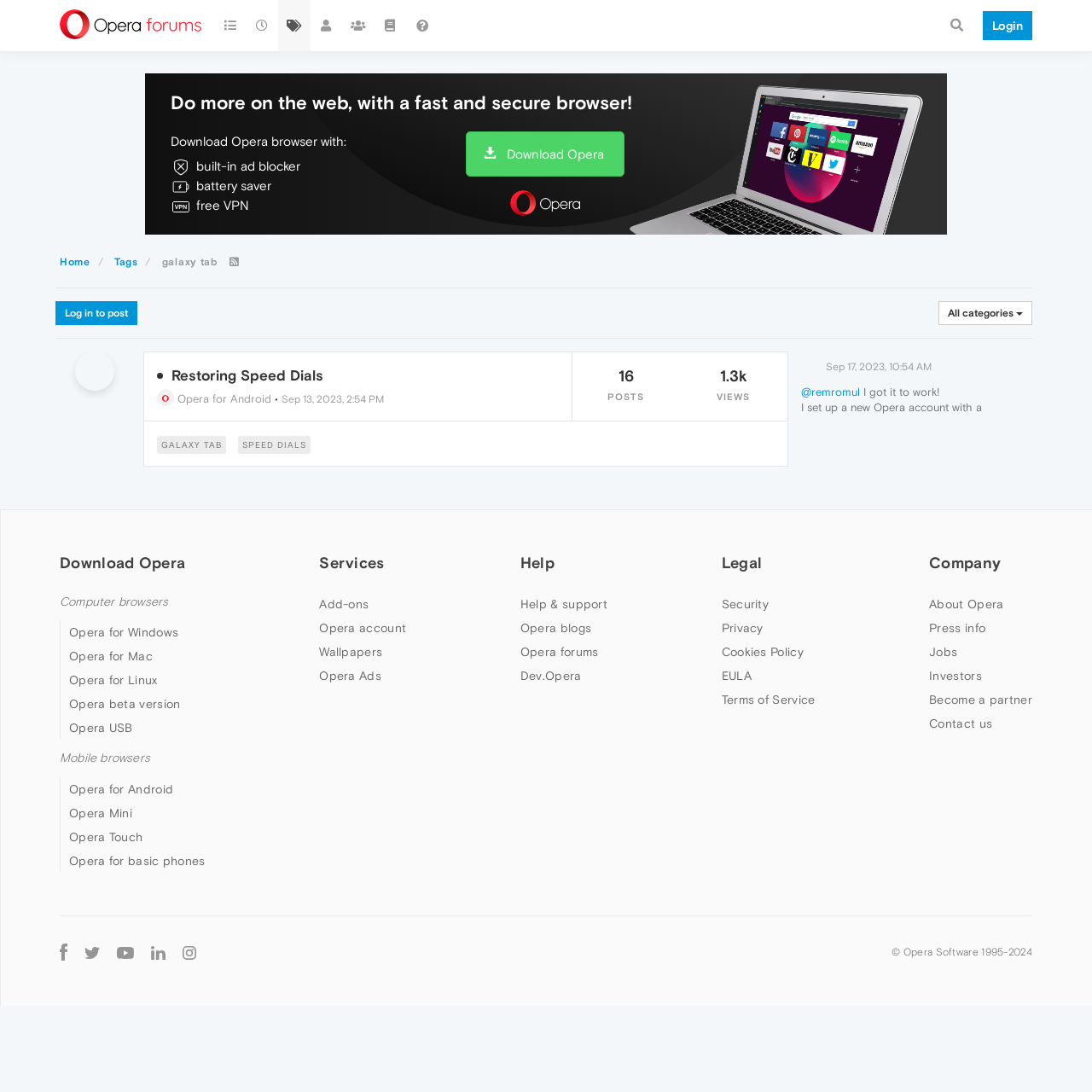Please answer the following question as detailed as possible based on the image: 
How many posts are there in the current discussion?

Based on the webpage content, I can see that there are 16 posts in the current discussion, as indicated by the number '16' next to the 'POSTS' label.